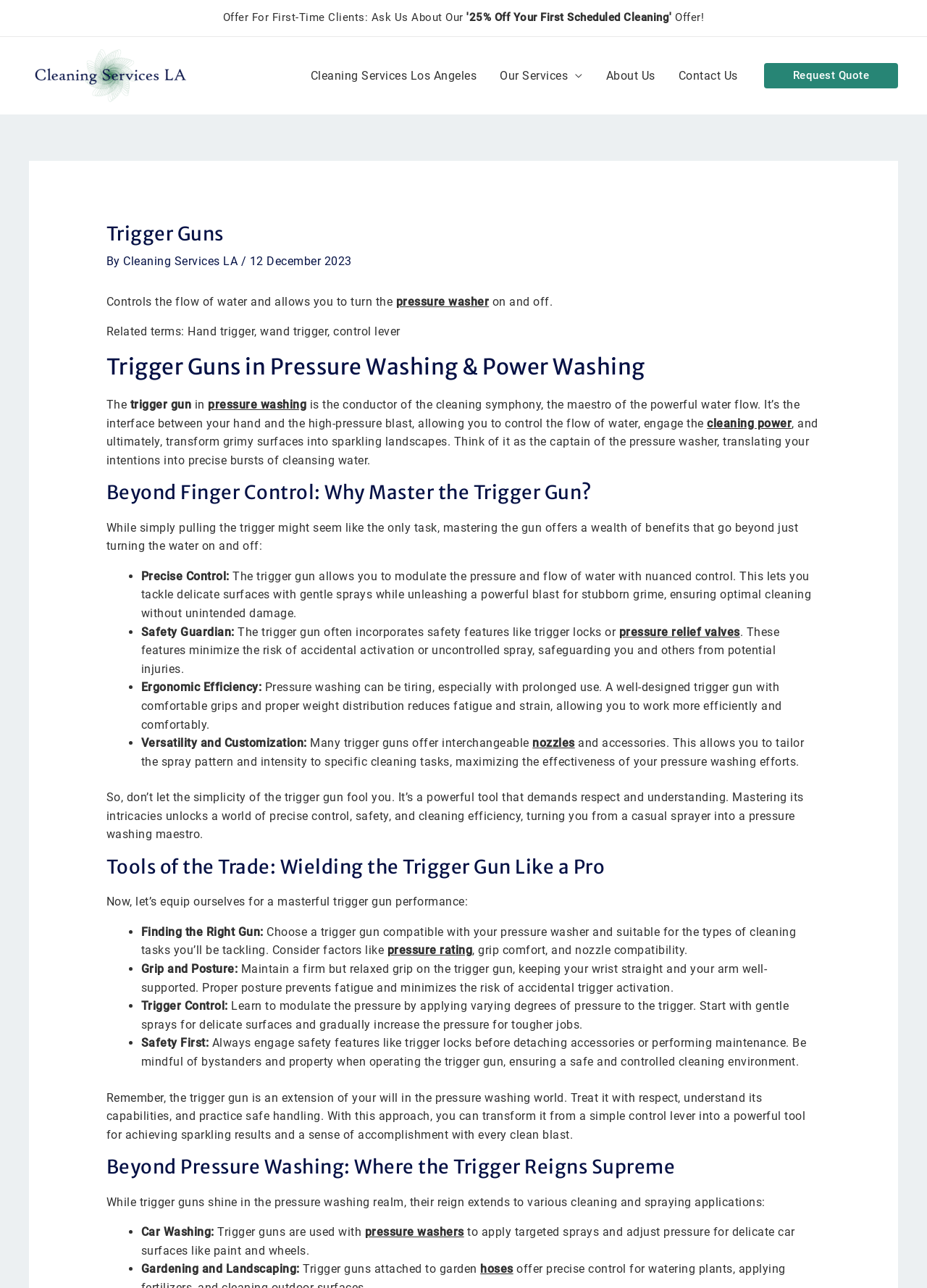Extract the bounding box for the UI element that matches this description: "pressure relief valves".

[0.668, 0.485, 0.798, 0.496]